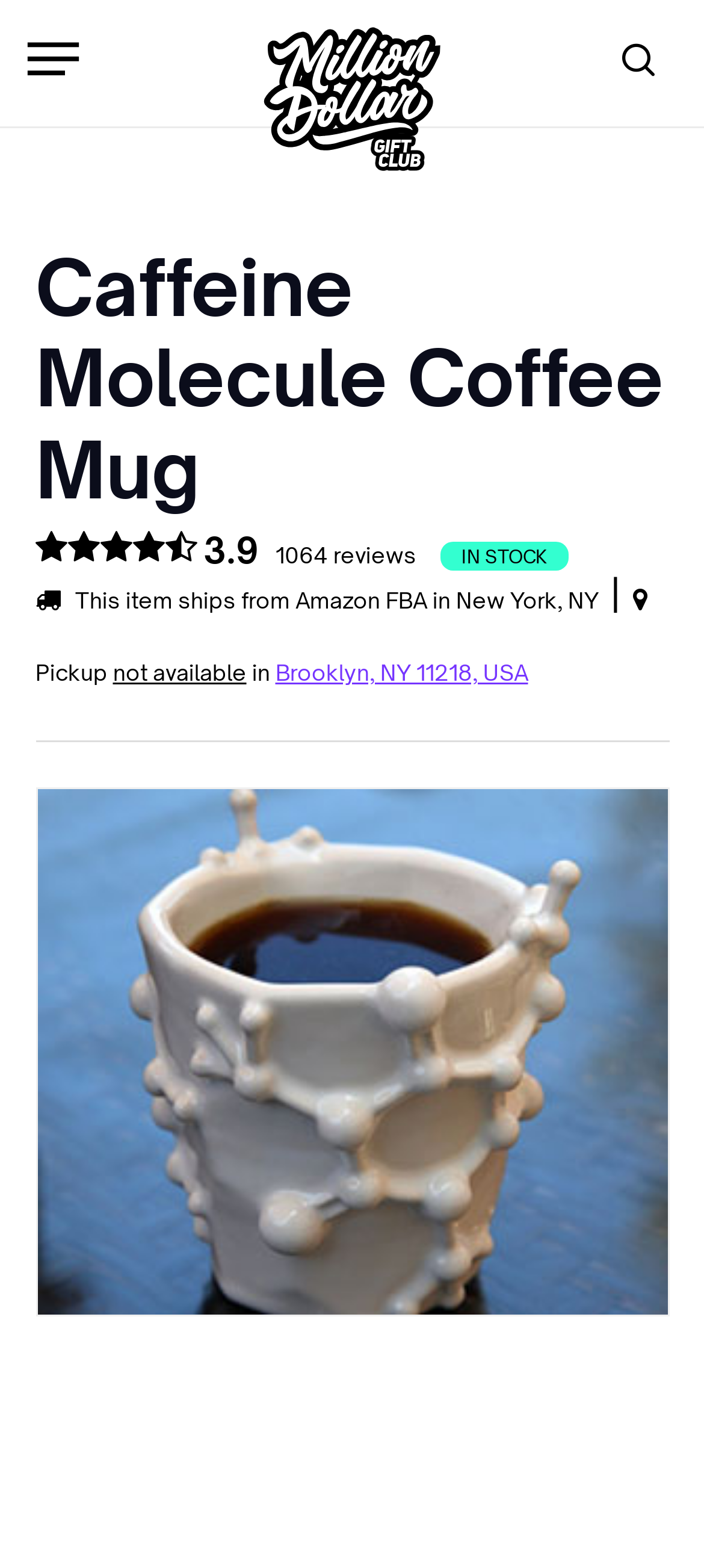How many images of the product are displayed?
Please answer the question with a detailed and comprehensive explanation.

I counted the number of image elements on the webpage and found four images of the product, including two larger images and two smaller ones.